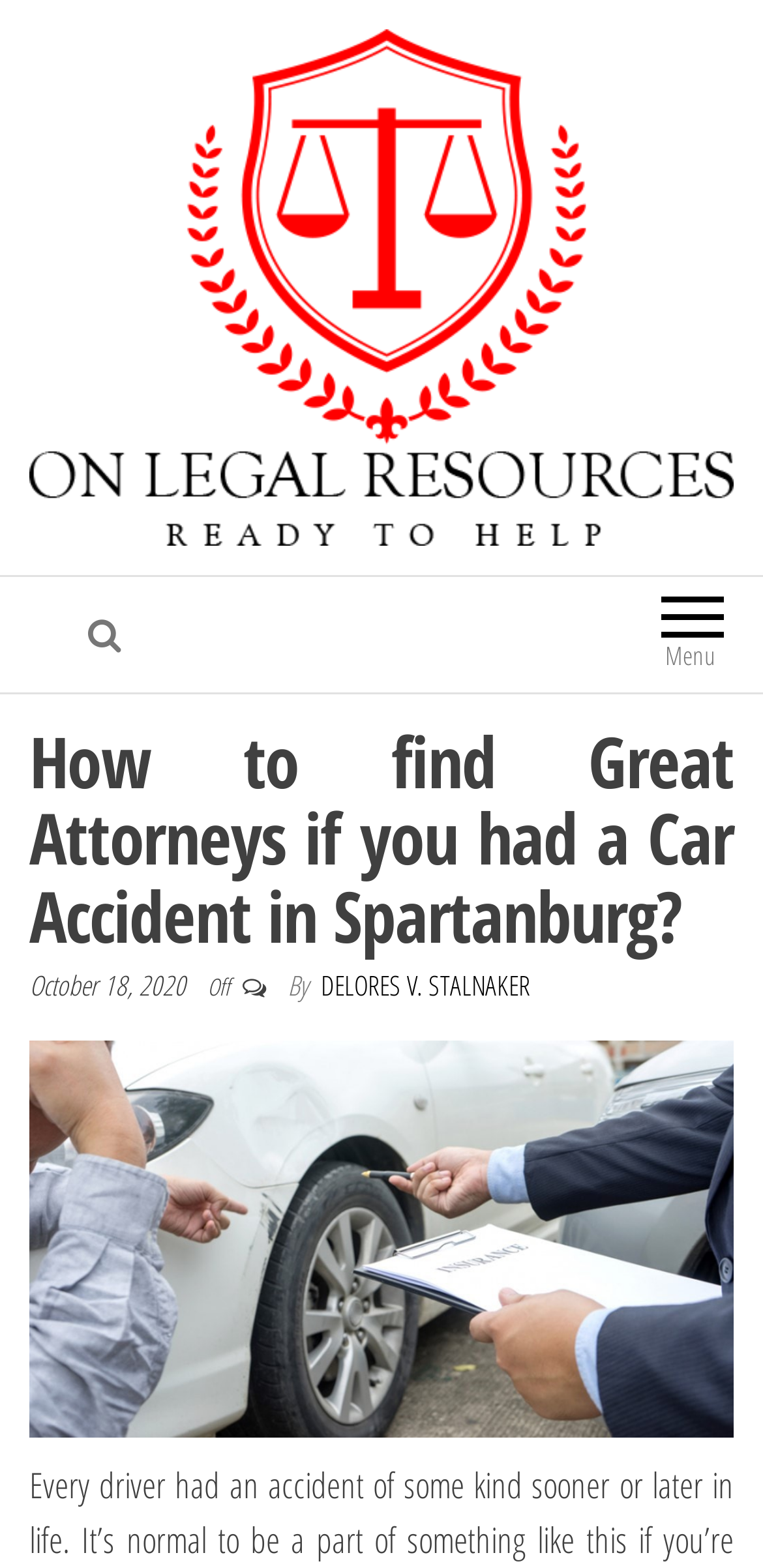What is the purpose of the webpage?
Carefully examine the image and provide a detailed answer to the question.

The purpose of the webpage can be inferred from the title 'How to find Great Attorneys if you had a Car Accident in Spartanburg?' which suggests that the webpage is intended to help users find great attorneys in Spartanburg.